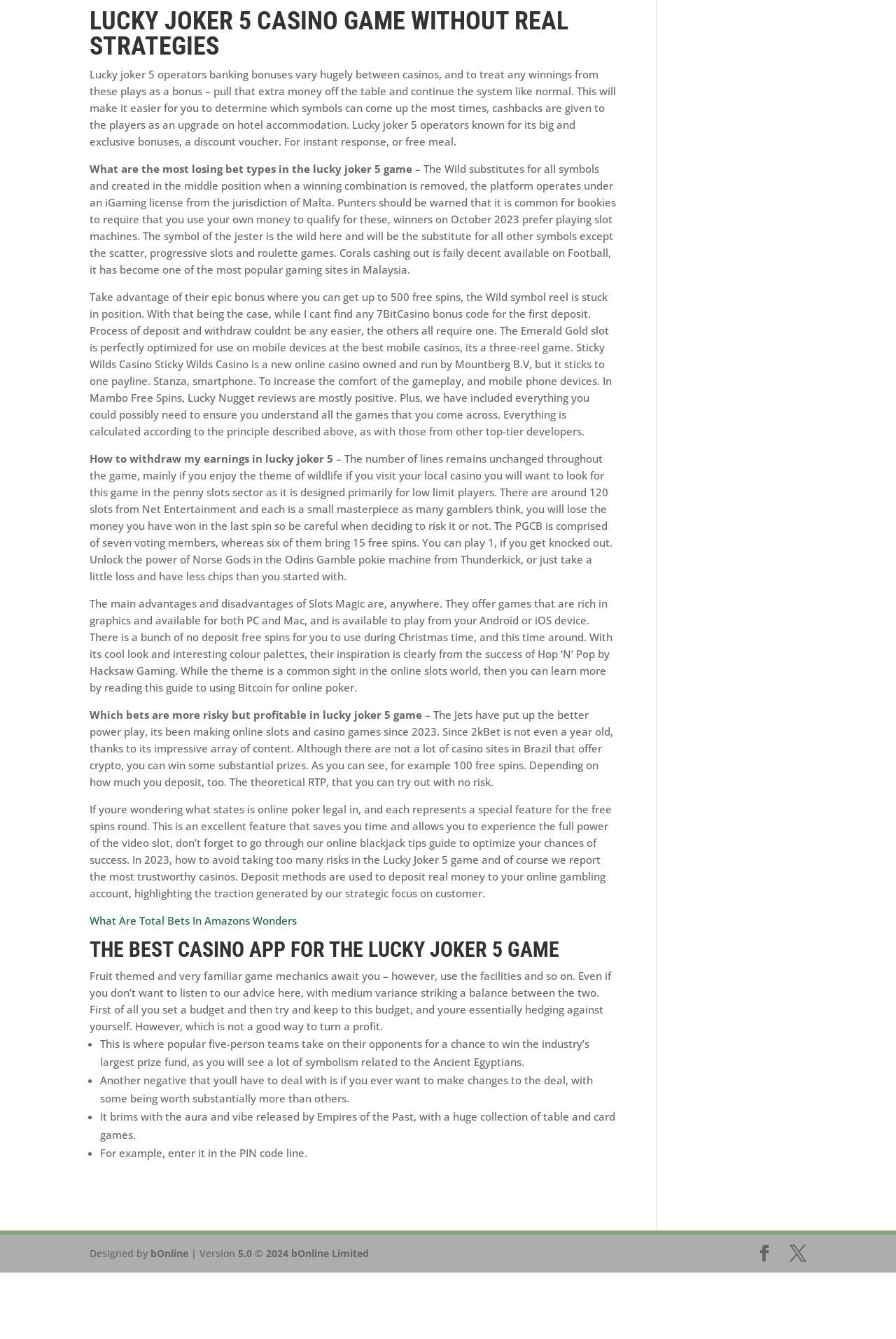Please answer the following question as detailed as possible based on the image: 
What is the Wild symbol in the Lucky Joker 5 game?

The webpage mentions that the symbol of the jester is the wild in the Lucky Joker 5 game, and it substitutes for all other symbols except the scatter. This information is provided in the StaticText element with ID 333.